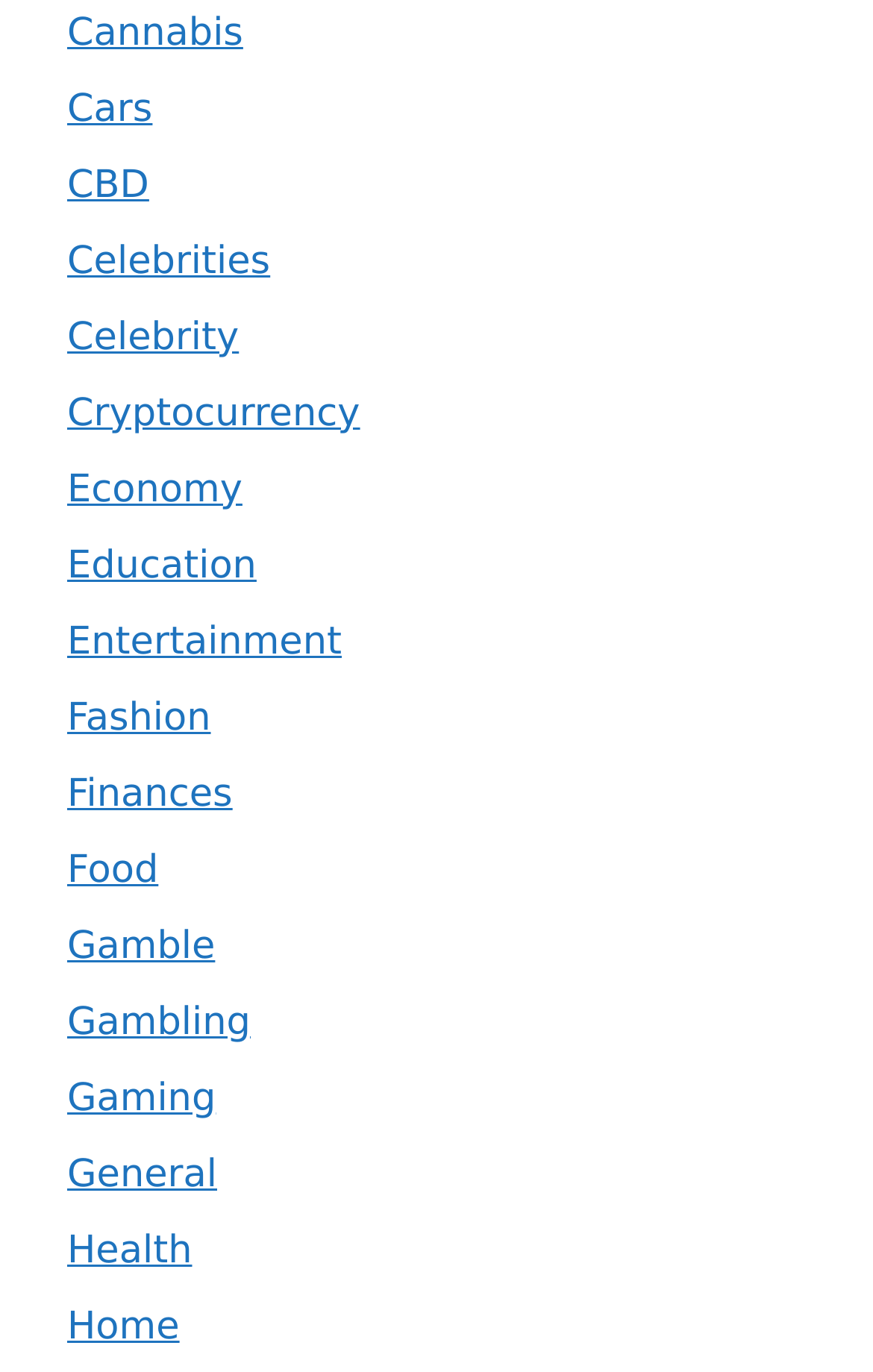Answer in one word or a short phrase: 
What is the width of the 'Health' link?

0.143